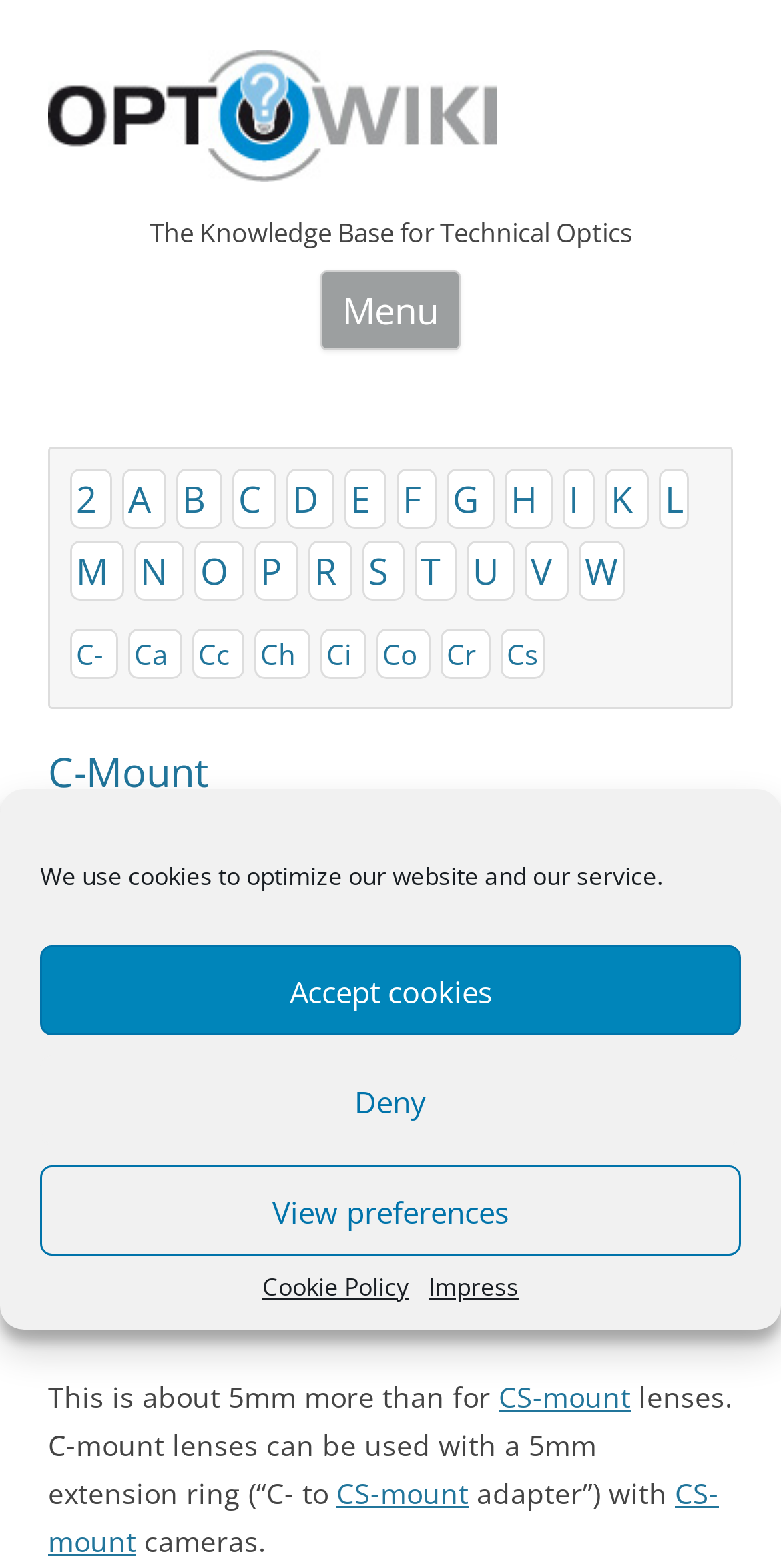How many threads are there in a C-Mount?
Using the picture, provide a one-word or short phrase answer.

32 threads